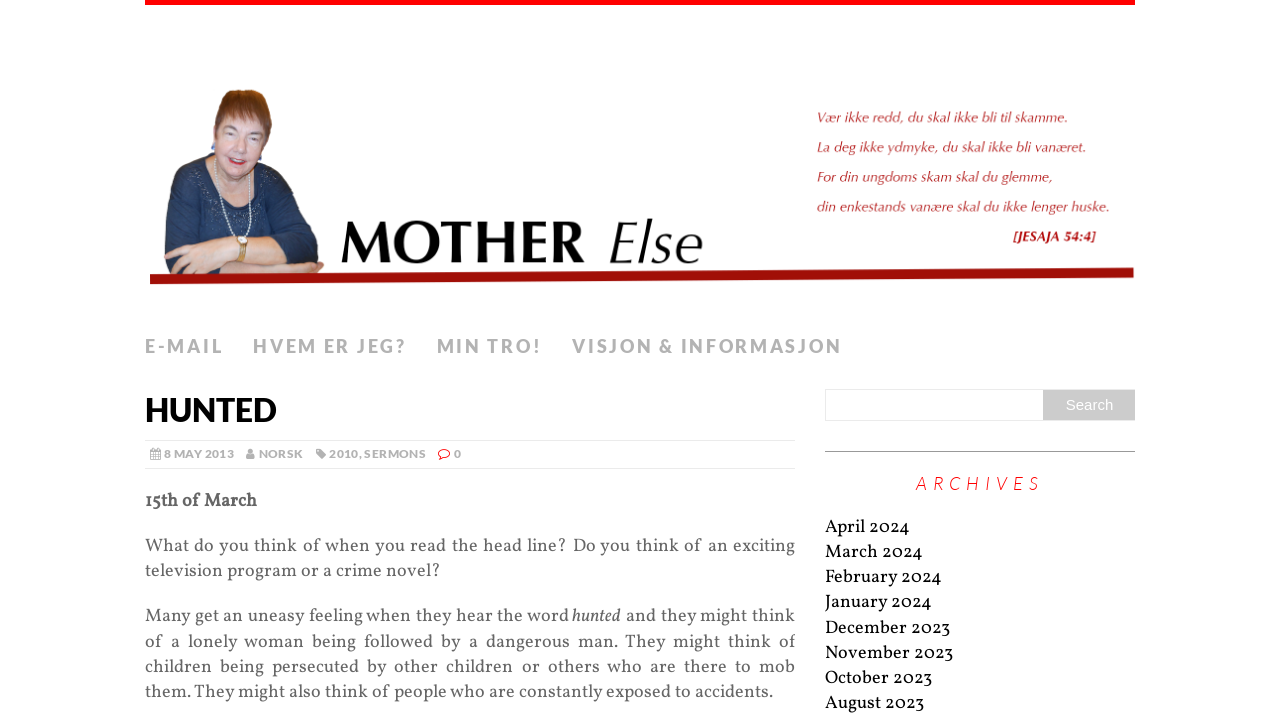Can you find the bounding box coordinates for the UI element given this description: "Hvem er jeg?"? Provide the coordinates as four float numbers between 0 and 1: [left, top, right, bottom].

[0.198, 0.453, 0.318, 0.514]